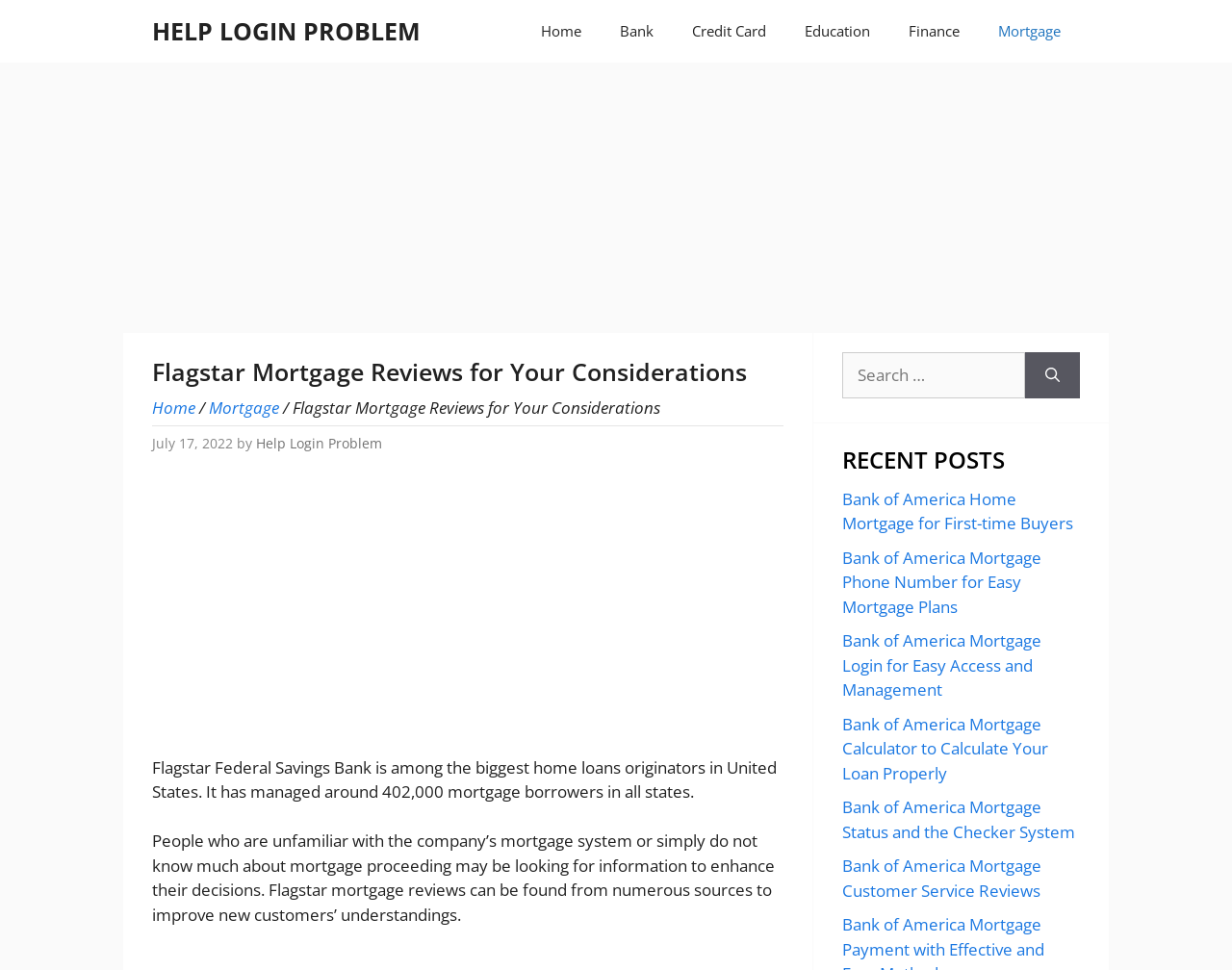Can you find and provide the main heading text of this webpage?

Flagstar Mortgage Reviews for Your Considerations